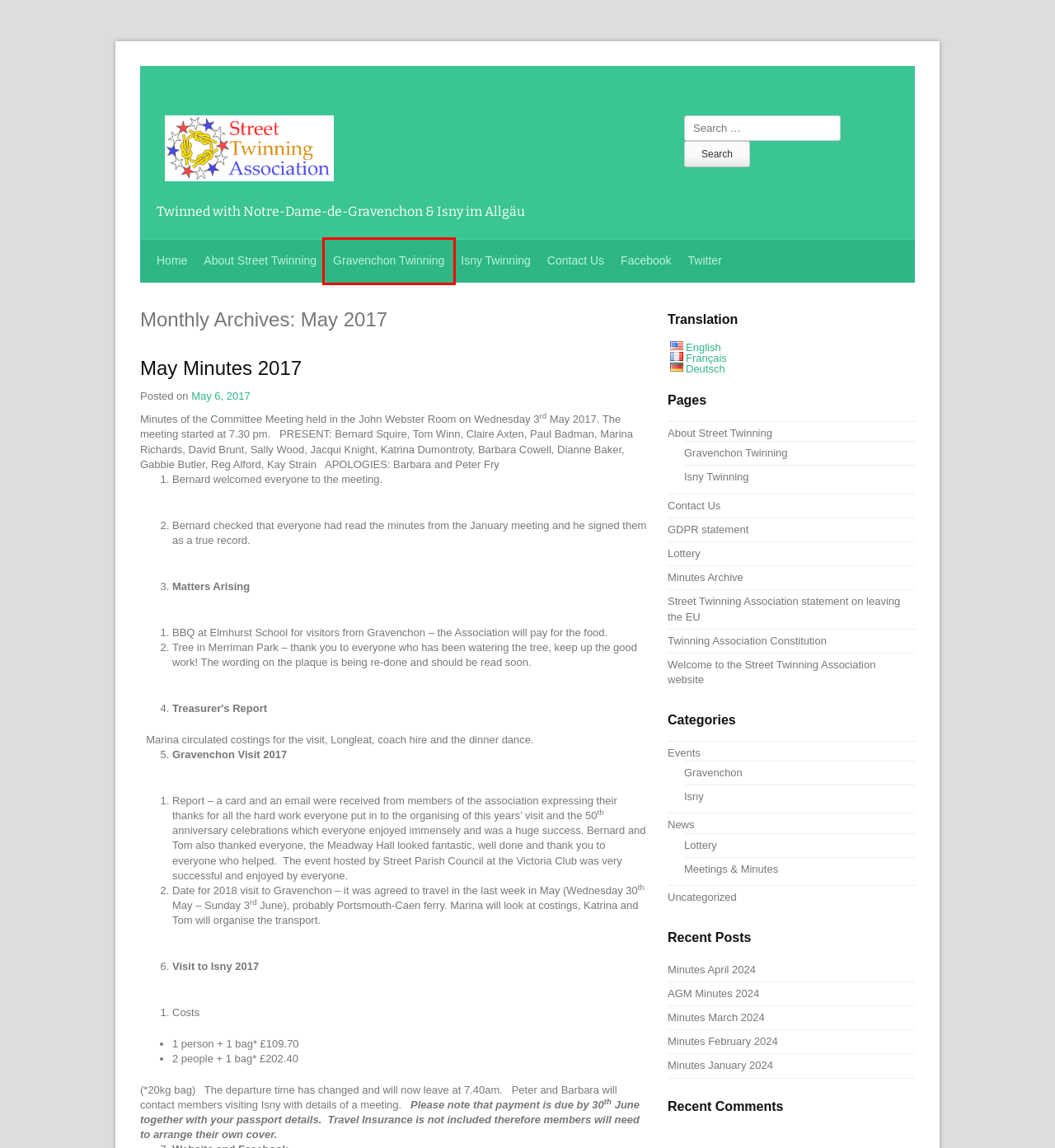Please examine the screenshot provided, which contains a red bounding box around a UI element. Select the webpage description that most accurately describes the new page displayed after clicking the highlighted element. Here are the candidates:
A. Meetings & Minutes | Street Twinning Association
B. Events | Street Twinning Association
C. Gravenchon Twinning | Street Twinning Association
D. Lottery | Street Twinning Association
E. Isny Twinning | Street Twinning Association
F. Contact Us | Street Twinning Association
G. Minutes April 2024 | Street Twinning Association
H. Twinning Association Constitution | Street Twinning Association

C